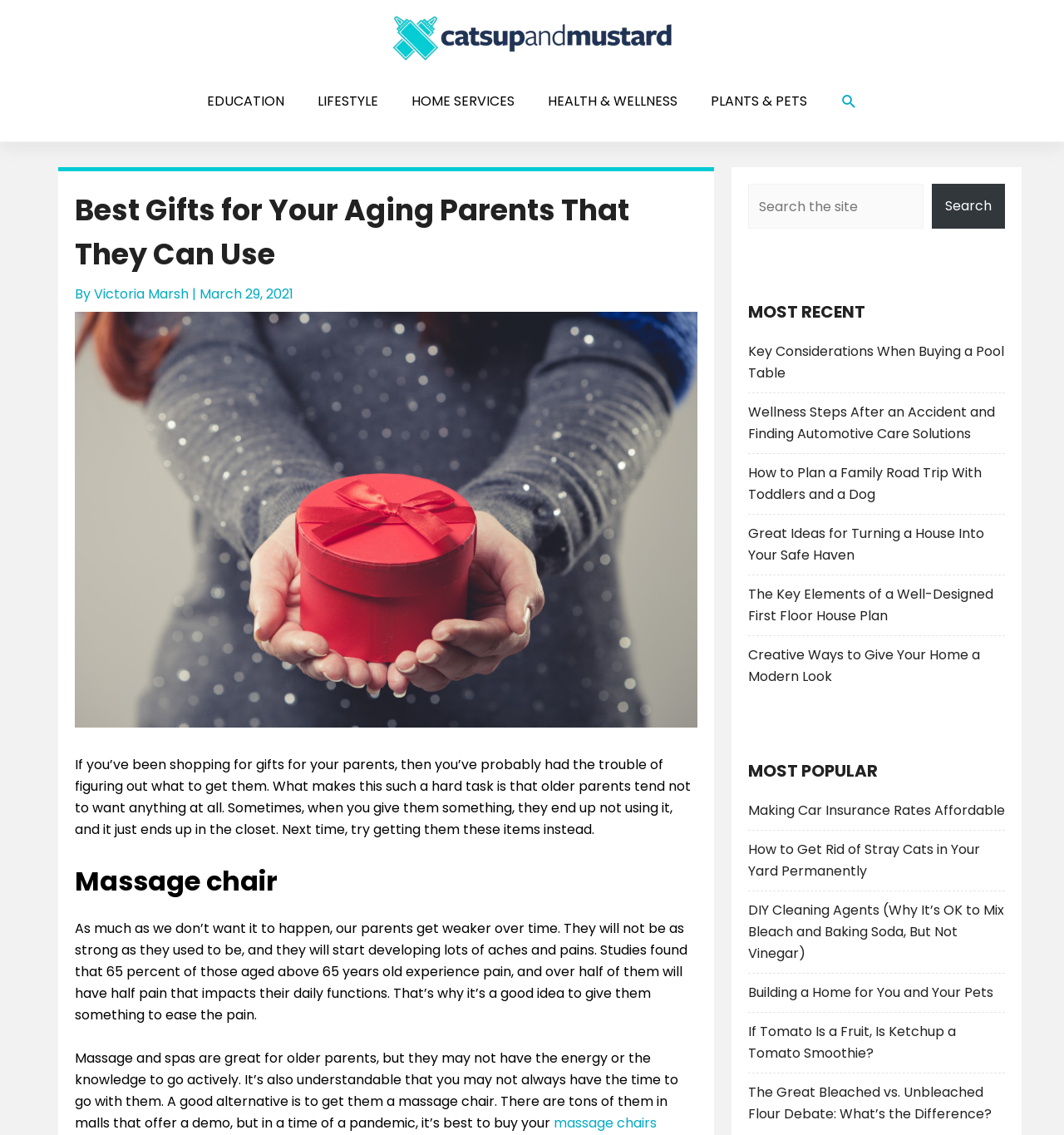Indicate the bounding box coordinates of the element that must be clicked to execute the instruction: "Read the article about Musings, Ventings, & Other Personal Posts". The coordinates should be given as four float numbers between 0 and 1, i.e., [left, top, right, bottom].

None